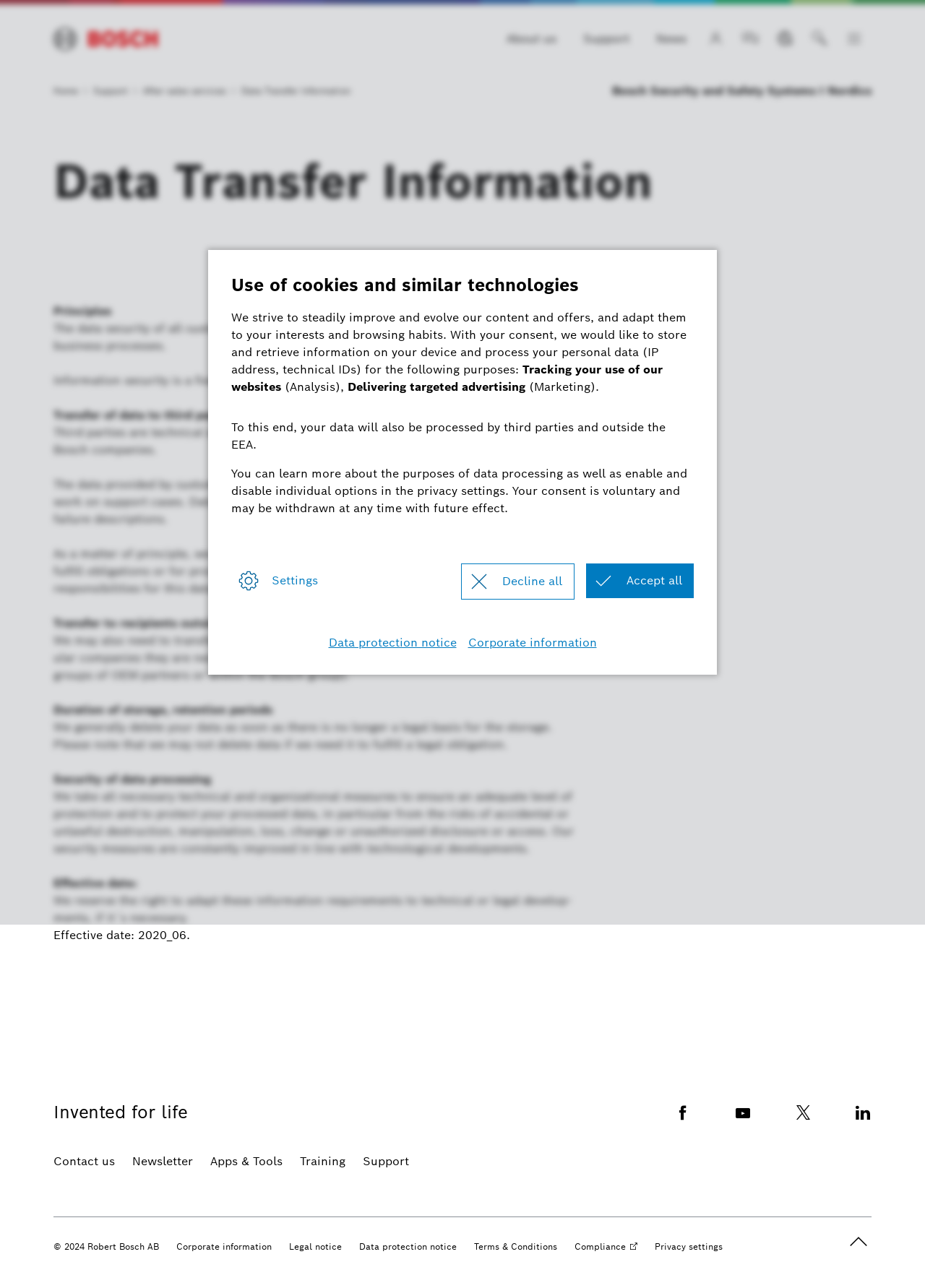Determine the bounding box coordinates of the element that should be clicked to execute the following command: "Click the 'Contact us' link".

[0.792, 0.017, 0.83, 0.044]